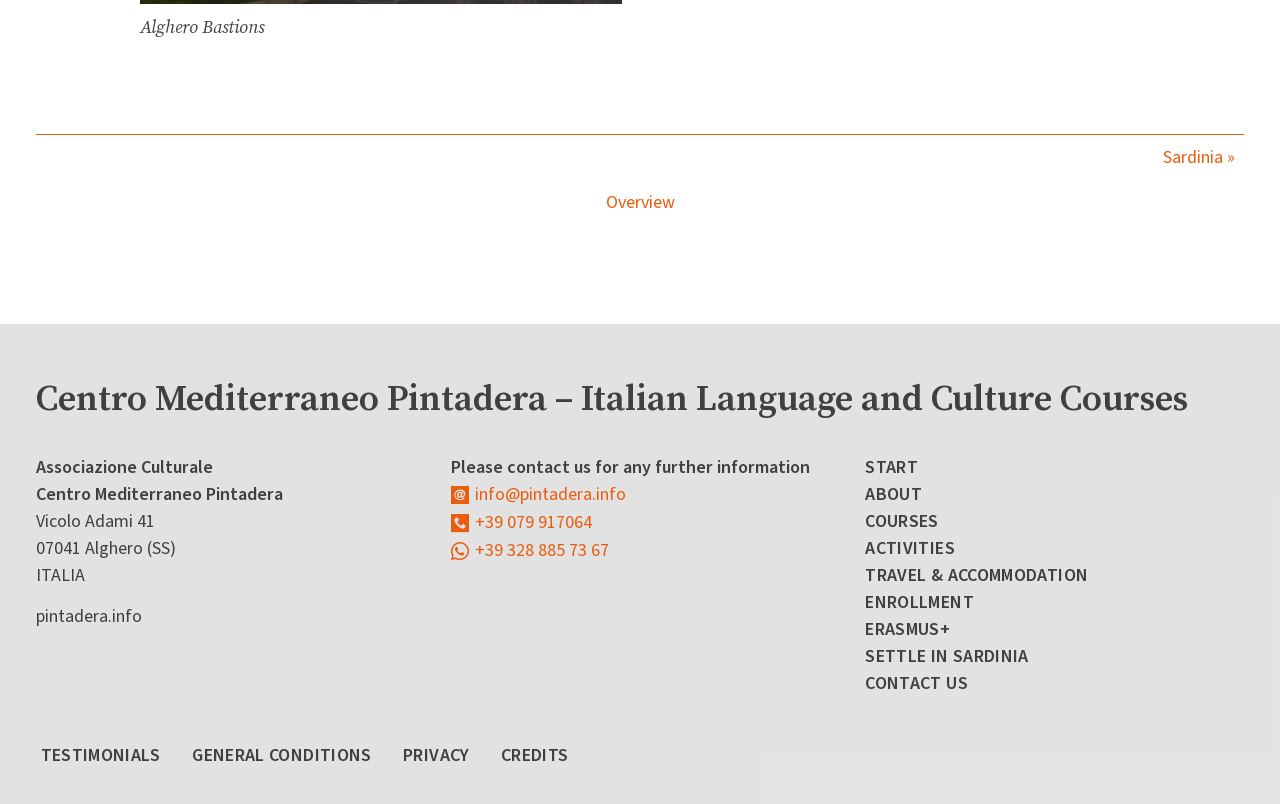Could you locate the bounding box coordinates for the section that should be clicked to accomplish this task: "Search for something".

None